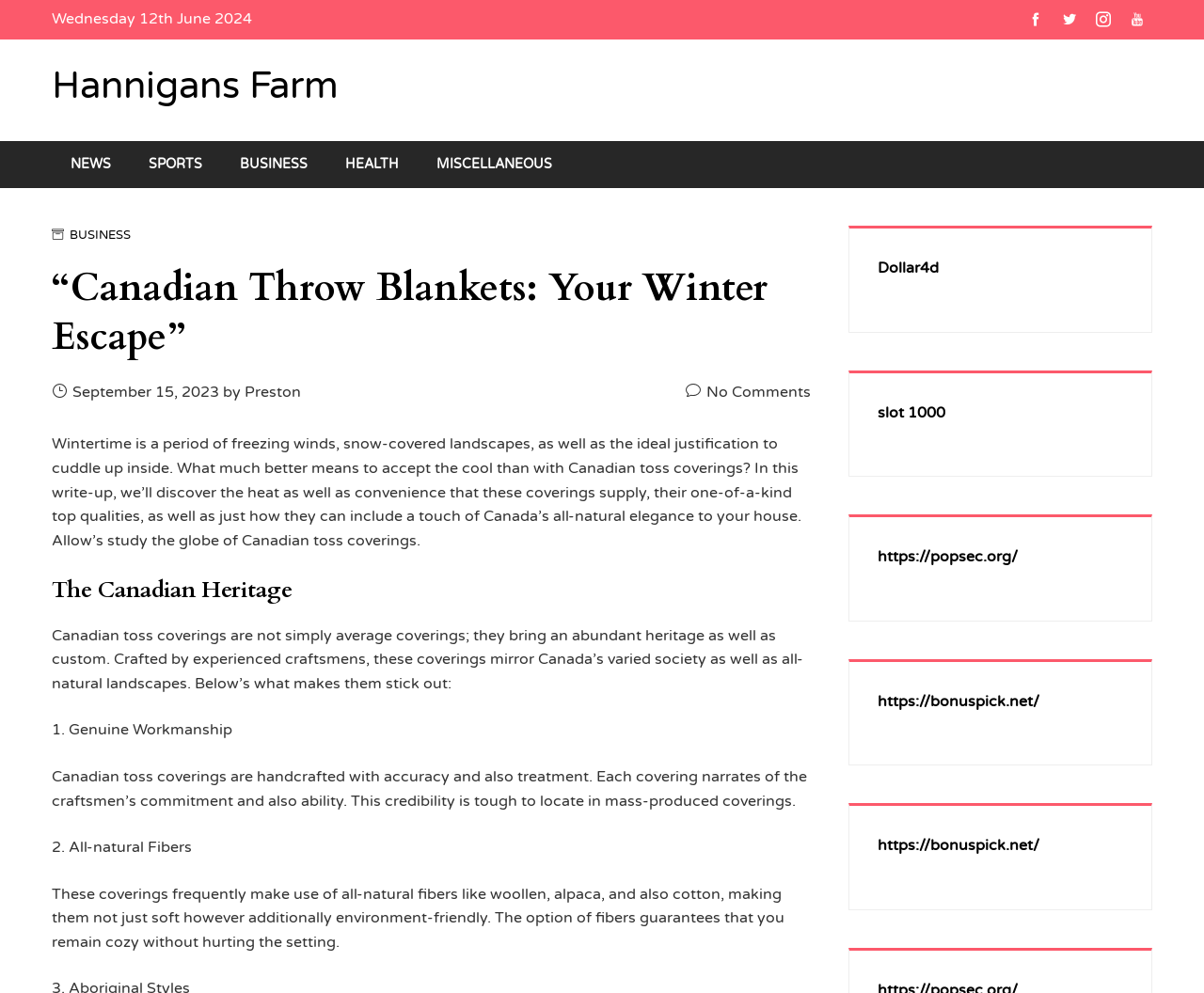Generate a thorough description of the webpage.

The webpage is about Canadian throw blankets, with a focus on their unique qualities and how they can add a touch of Canada's natural beauty to one's home. At the top of the page, there is a date displayed, "Wednesday 12th June 2024", followed by a series of social media links. Below that, there is a main menu with links to different sections, including "NEWS", "SPORTS", "BUSINESS", "HEALTH", and "MISCELLANEOUS".

The main content of the page is divided into sections, with headings and paragraphs of text. The first section has a heading "“Canadian Throw Blankets: Your Winter Escape”" and a brief introduction to the topic. Below that, there is a section with a heading "The Canadian Heritage" that discusses the rich heritage and custom behind Canadian throw blankets. This section is followed by a series of paragraphs that highlight the unique qualities of these blankets, including their genuine workmanship, natural fibers, and eco-friendliness.

On the right side of the page, there are several links to external websites, including "Dollar4d", "slot 1000", and "https://popsec.org/". There is also a link to "Hannigans Farm" at the top of the page. Throughout the page, there are no images, but the text is well-organized and easy to read.